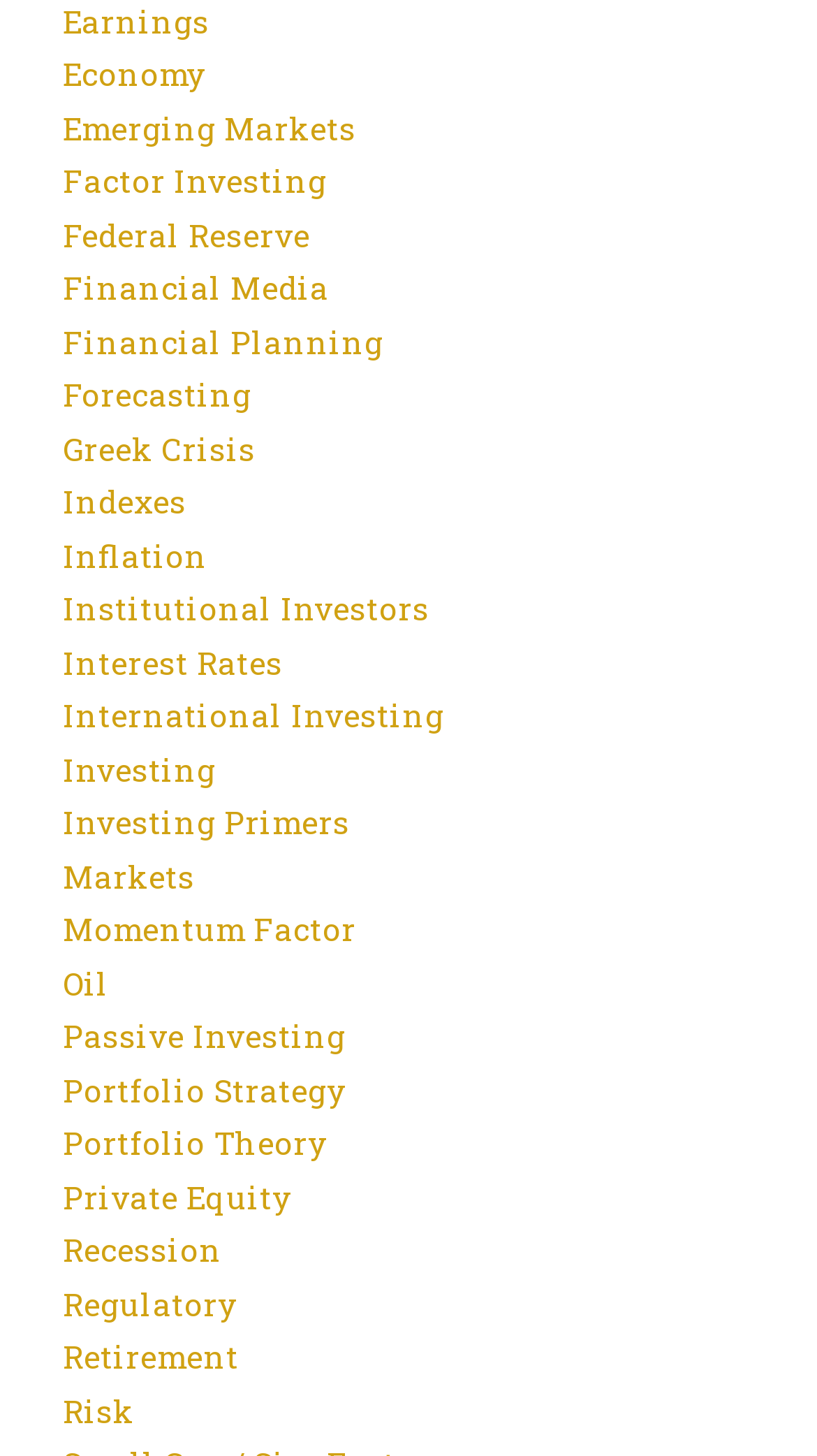Provide a brief response in the form of a single word or phrase:
How many topics are related to investing?

6